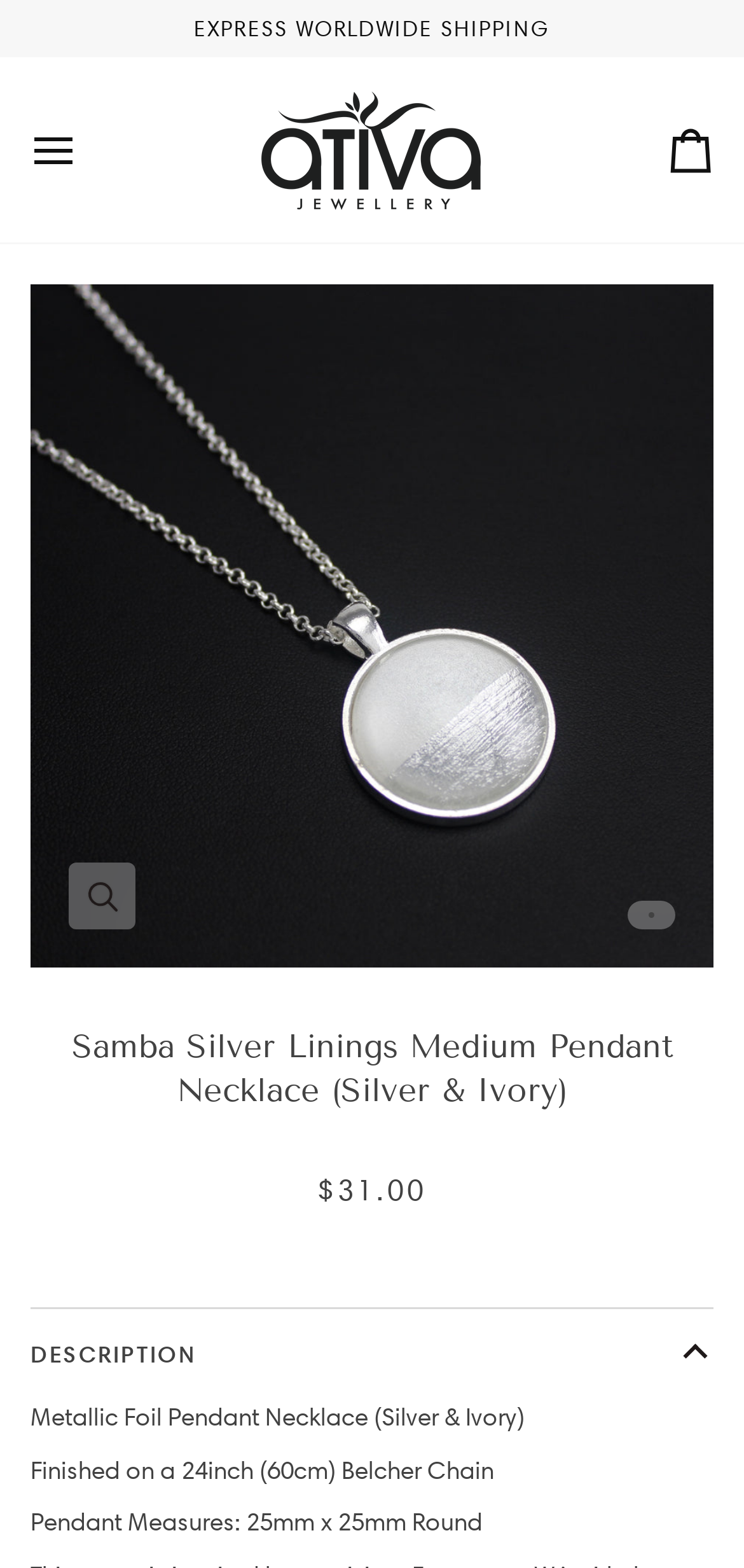What is the price of the Samba Silver Linings Medium Pendant Necklace?
Look at the screenshot and provide an in-depth answer.

The price of the Samba Silver Linings Medium Pendant Necklace can be found in the product description section, where it is stated as '$31.00'.